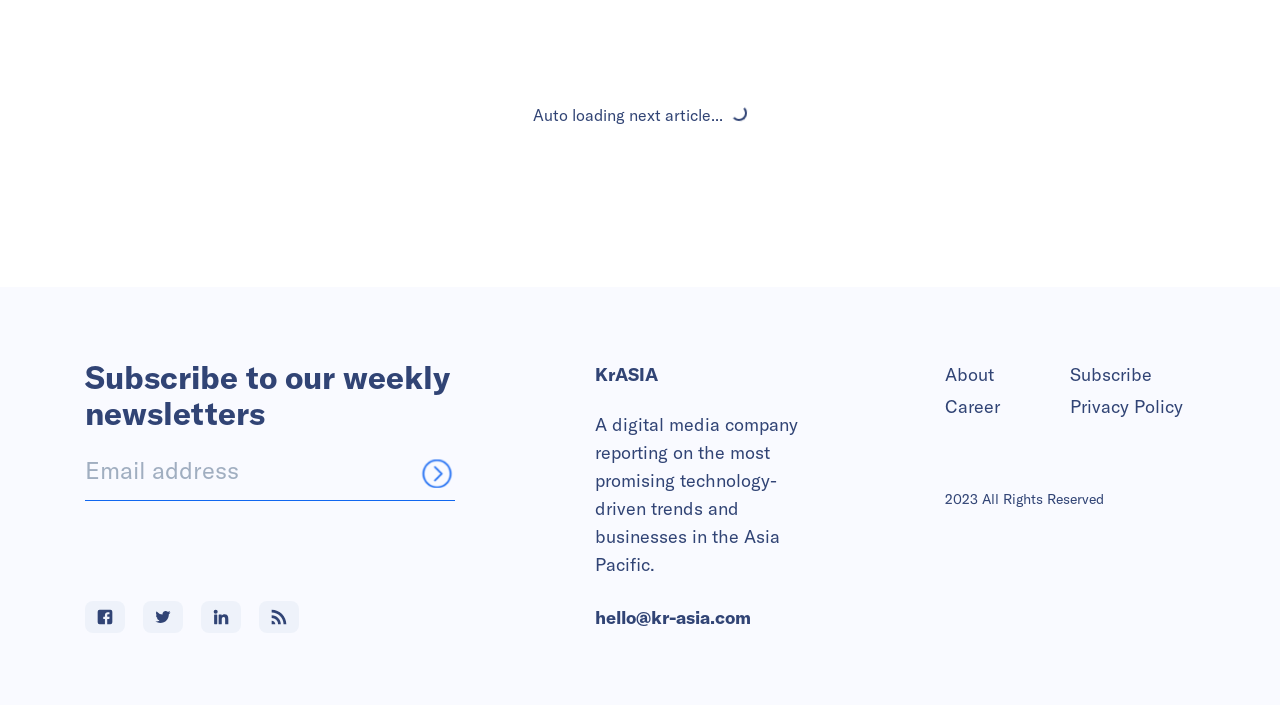Analyze the image and provide a detailed answer to the question: What is the purpose of the textbox?

I inferred the purpose of the textbox by looking at its label 'Email' and its proximity to the button with the bounding box coordinates [0.327, 0.646, 0.355, 0.697], which suggests that the textbox is used for email subscription.